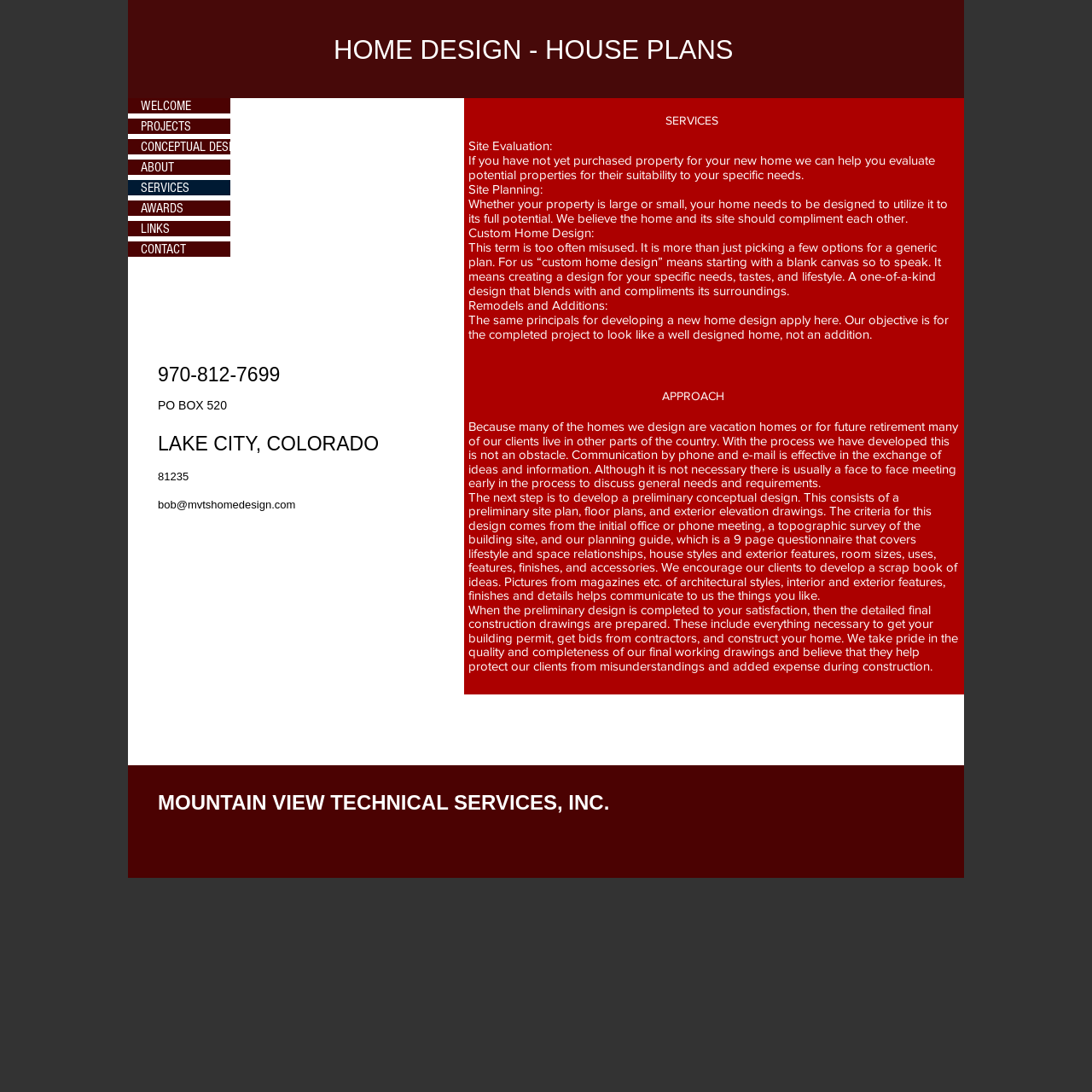What is the difference between 'custom home design' and picking a few options for a generic plan?
Look at the screenshot and respond with a single word or phrase.

It means creating a one-of-a-kind design